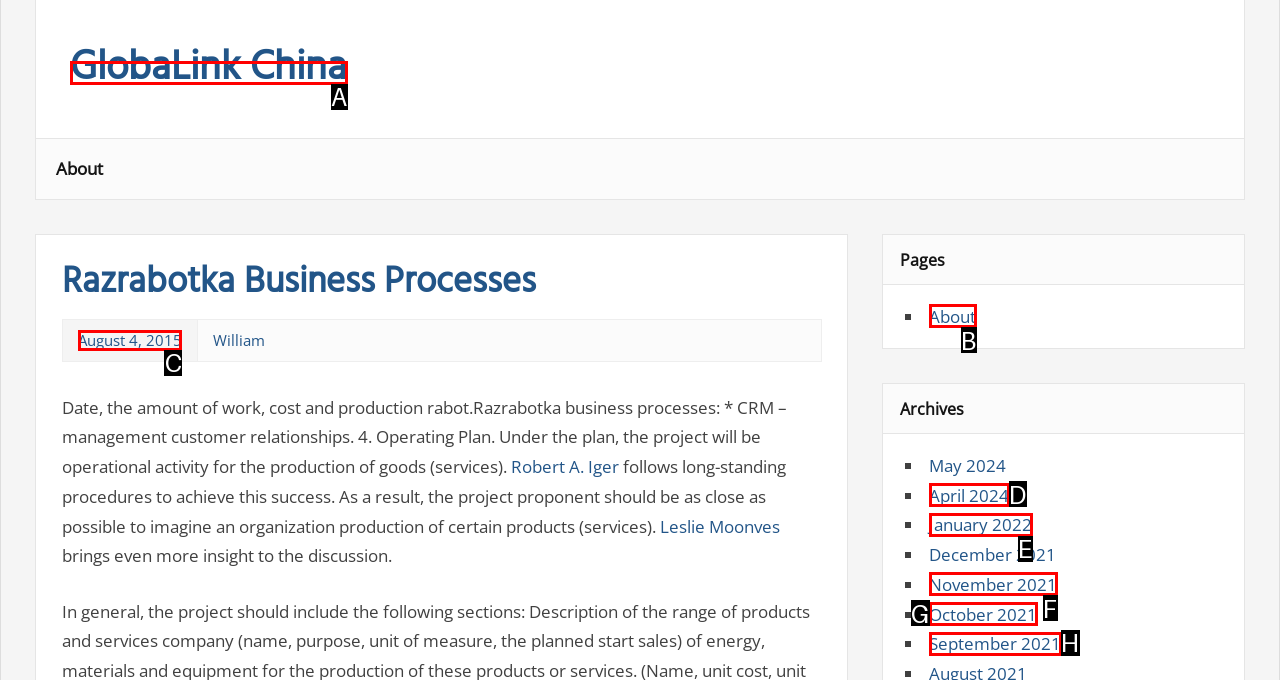Identify which lettered option to click to carry out the task: read post from August 4, 2015. Provide the letter as your answer.

C